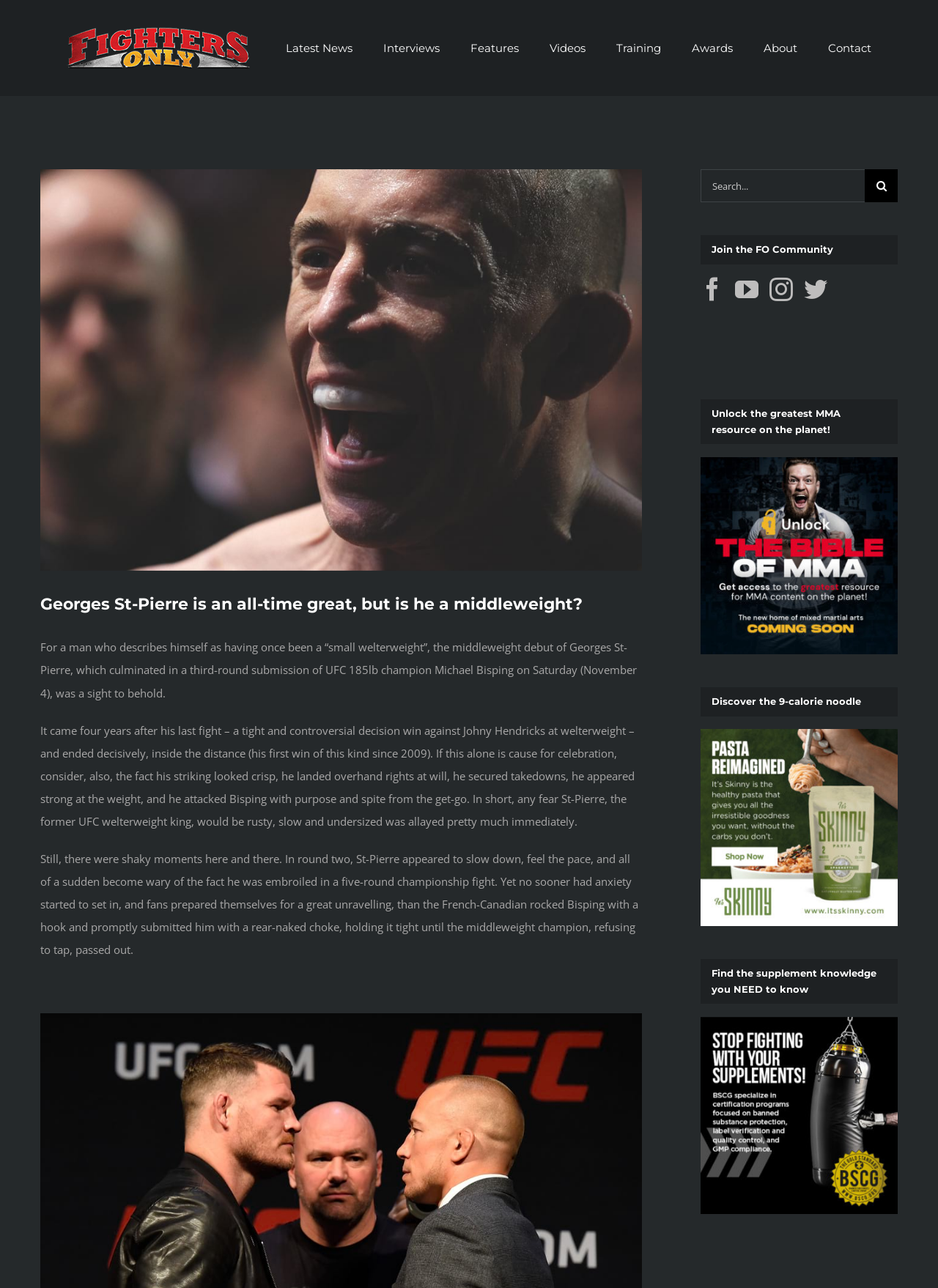Provide a one-word or brief phrase answer to the question:
What is the function of the button in the search section?

Search